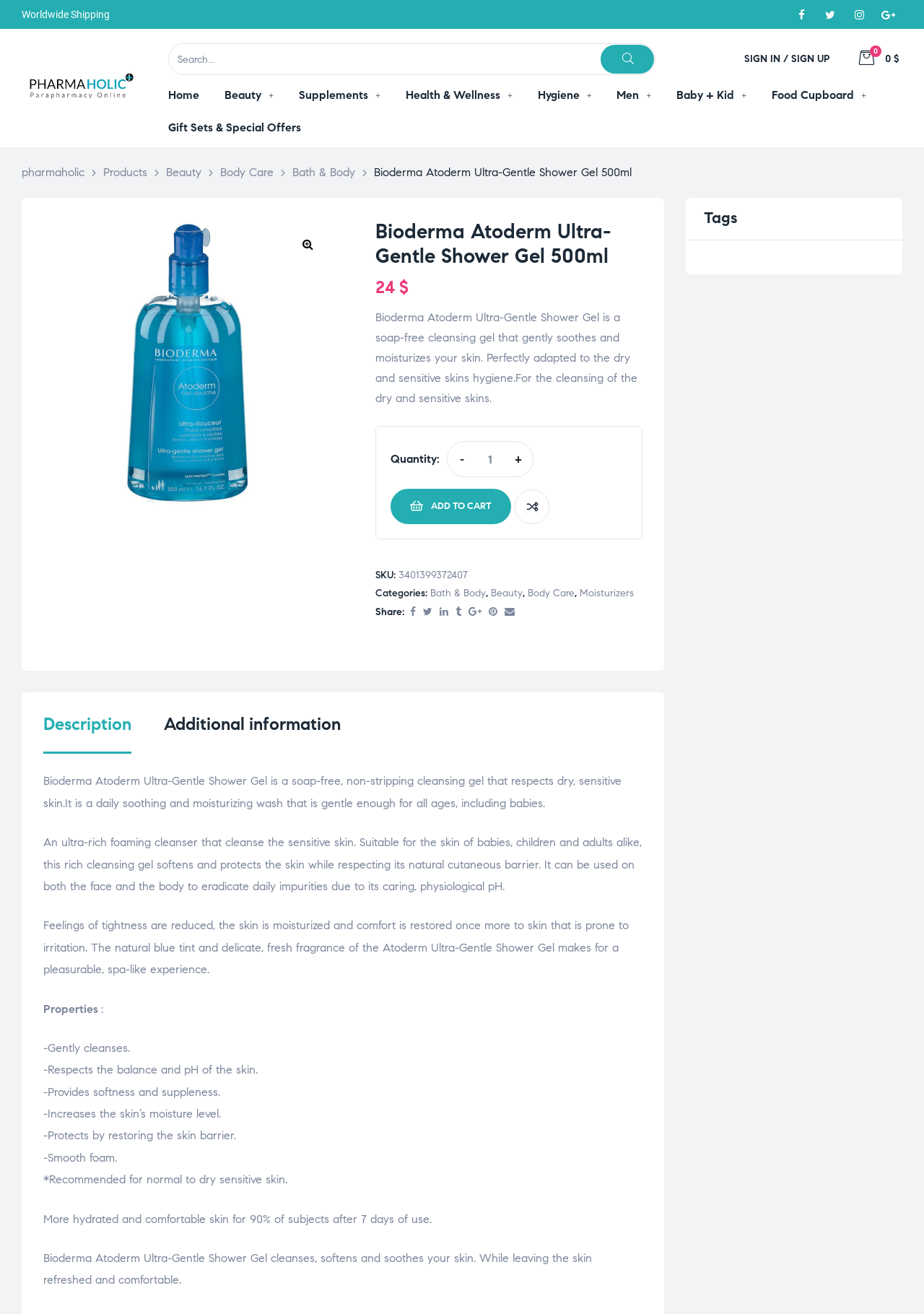Please mark the clickable region by giving the bounding box coordinates needed to complete this instruction: "Search for products".

[0.182, 0.033, 0.71, 0.057]